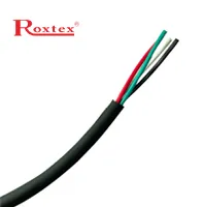How many colored inner wires are visible?
Answer the question with just one word or phrase using the image.

4